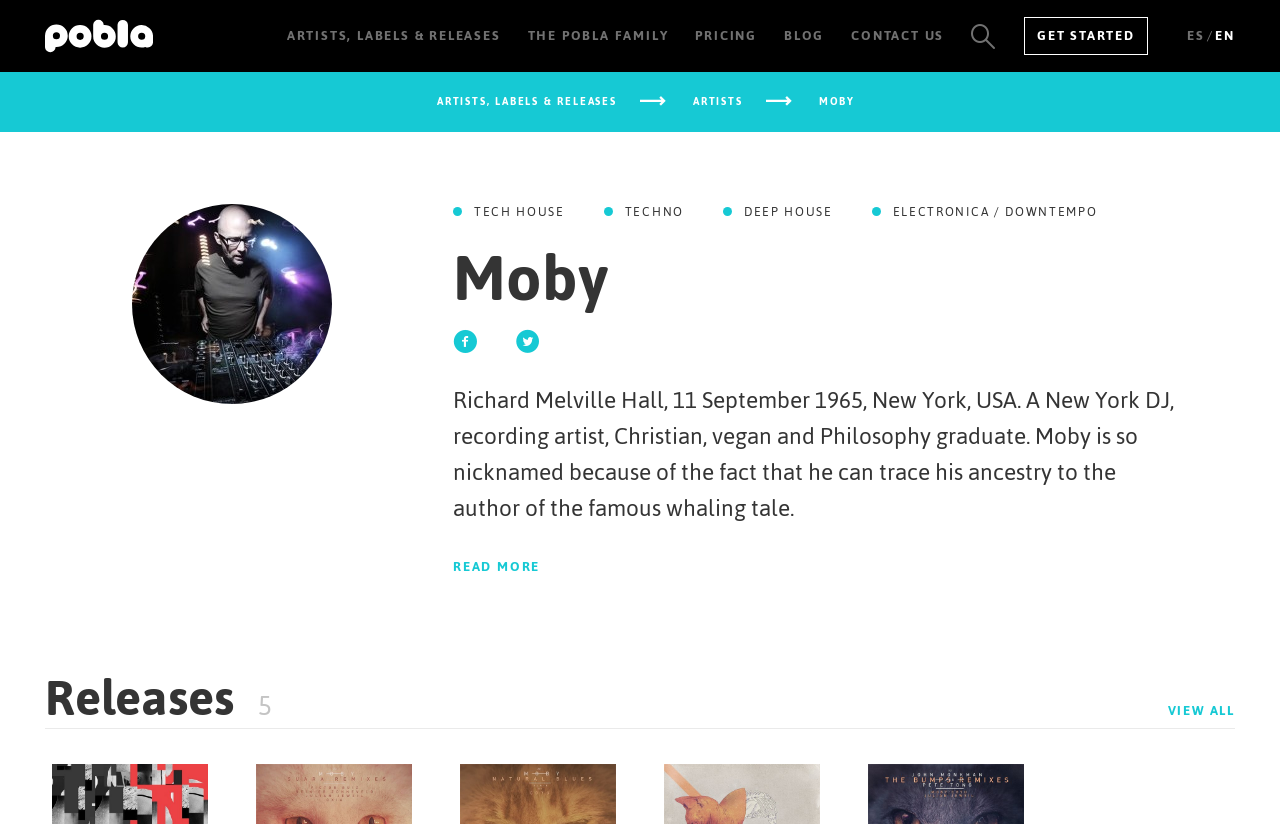Find the bounding box coordinates of the area to click in order to follow the instruction: "Read the latest News".

None